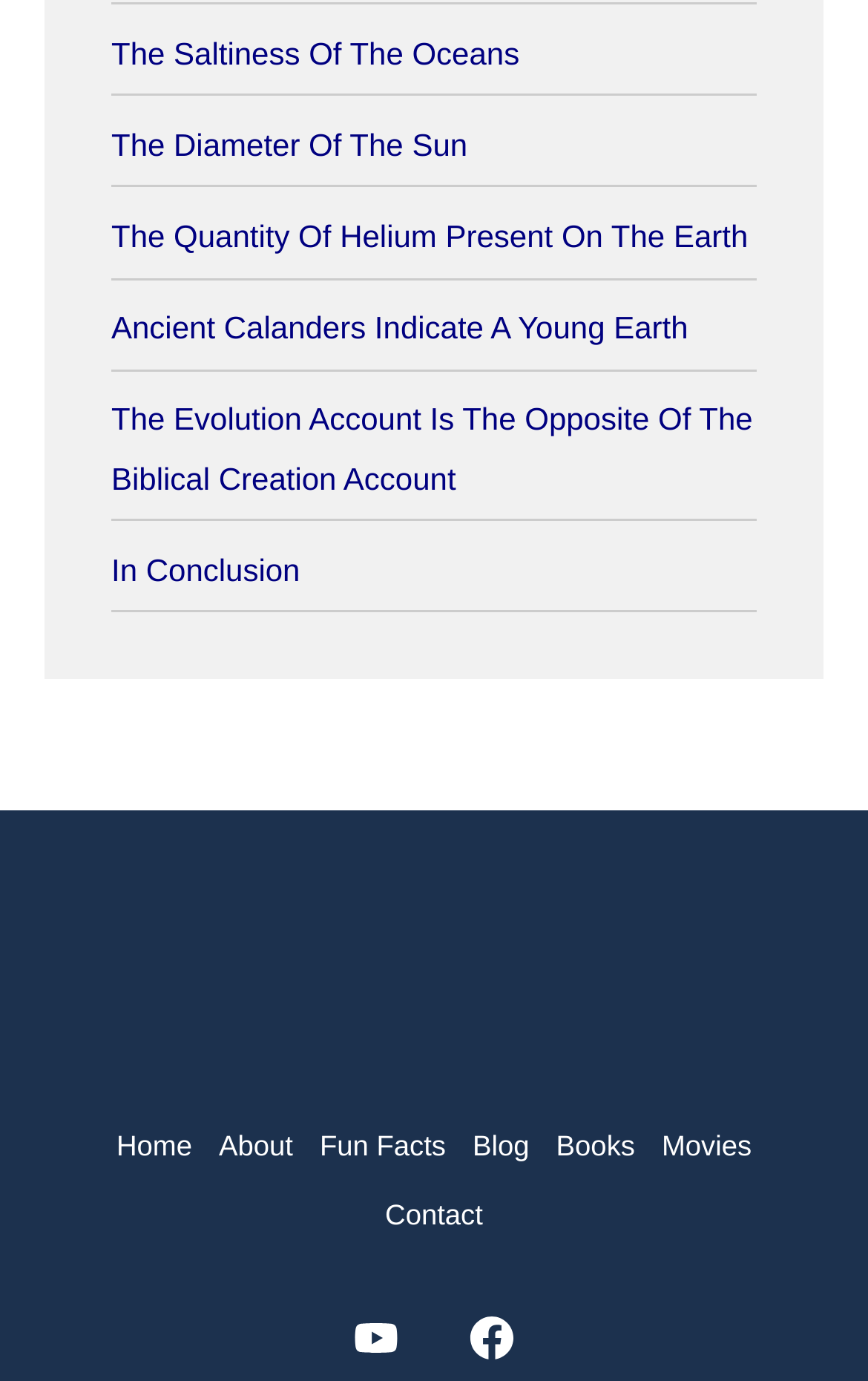Using the format (top-left x, top-left y, bottom-right x, bottom-right y), provide the bounding box coordinates for the described UI element. All values should be floating point numbers between 0 and 1: Fun Facts

[0.353, 0.804, 0.529, 0.855]